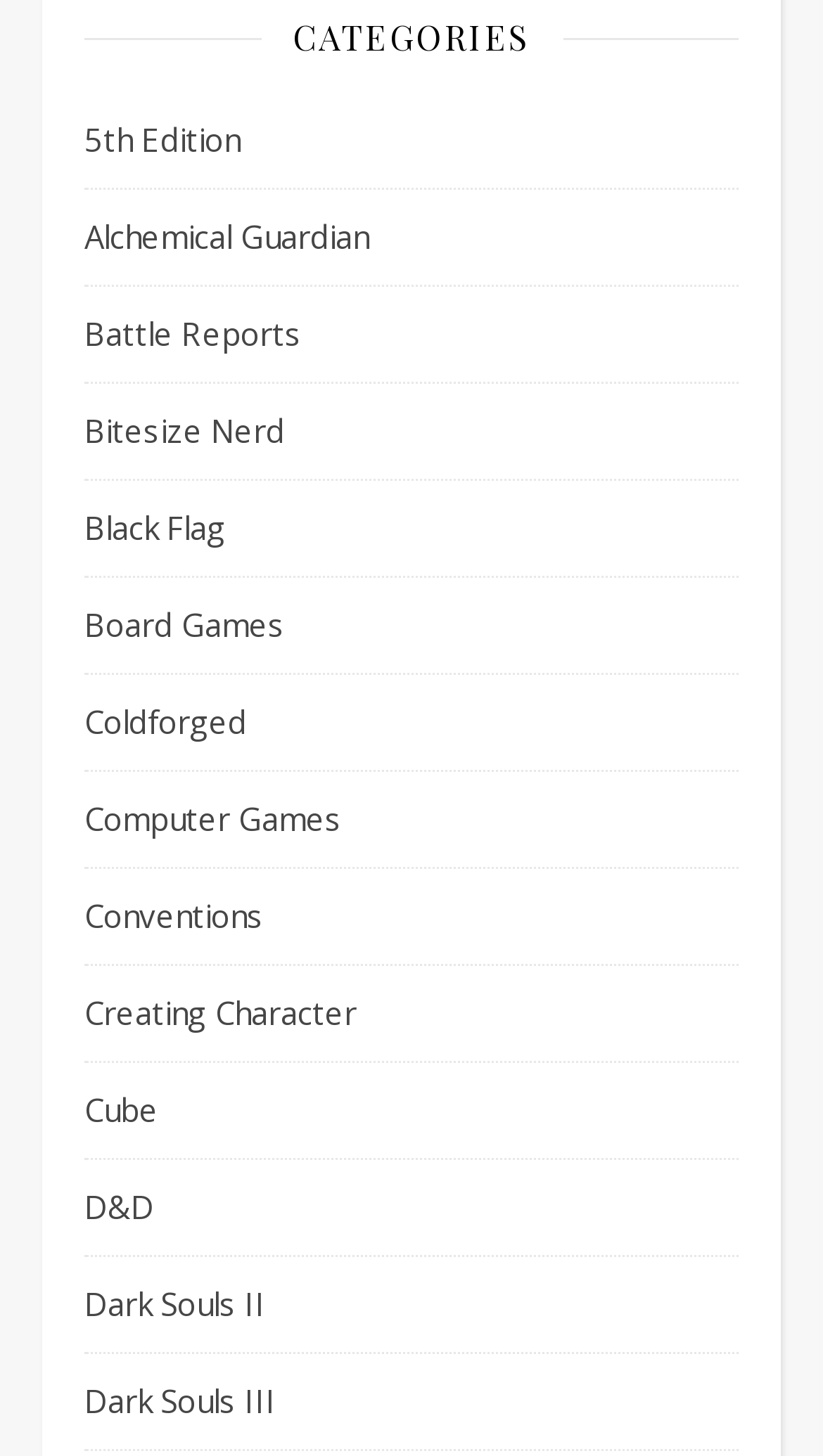Respond with a single word or phrase:
How many categories are listed?

12